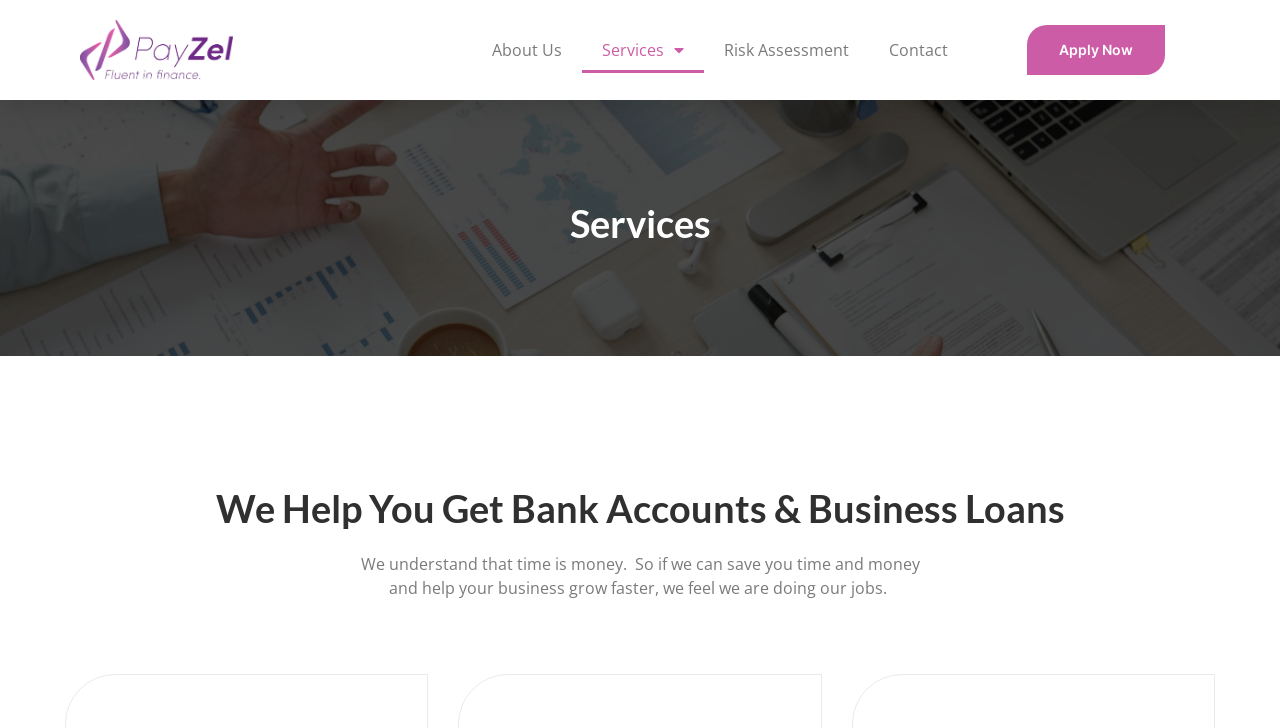Using the details from the image, please elaborate on the following question: What is the purpose of the 'Apply Now' button?

The 'Apply Now' button is located at the top right corner of the webpage, and it is a link. The presence of this button suggests that users can apply for Payzel's services, which are likely related to banking and business loans.